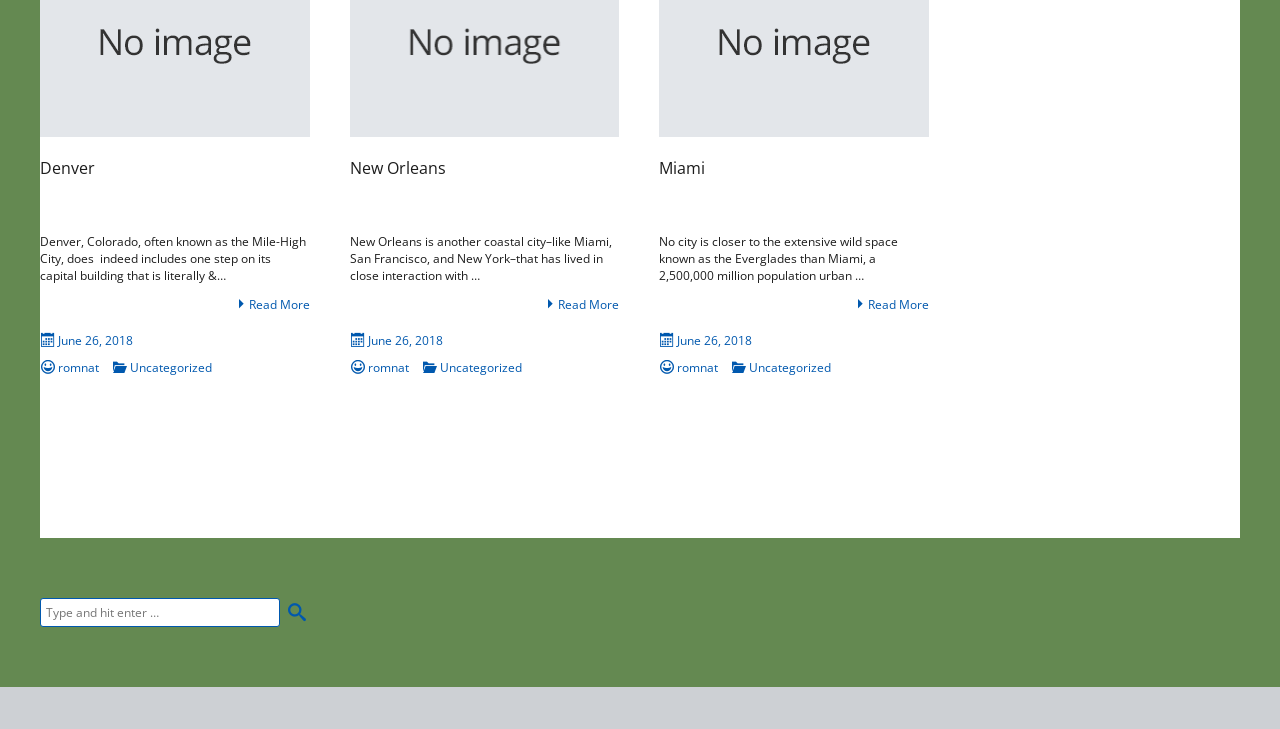Determine the bounding box coordinates of the clickable element necessary to fulfill the instruction: "Click on Denver". Provide the coordinates as four float numbers within the 0 to 1 range, i.e., [left, top, right, bottom].

[0.031, 0.215, 0.074, 0.246]